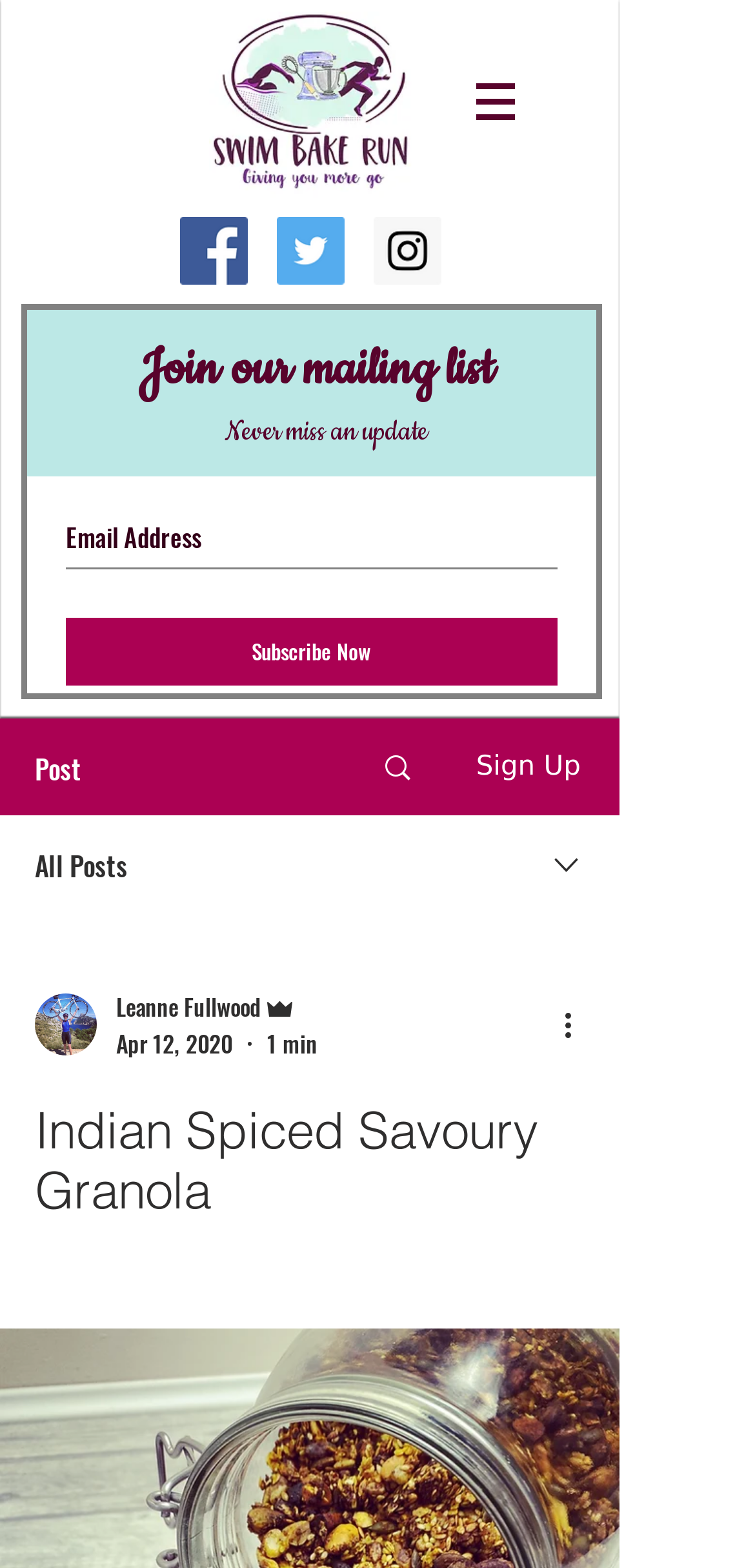Find and specify the bounding box coordinates that correspond to the clickable region for the instruction: "Enter email address".

[0.087, 0.322, 0.738, 0.363]